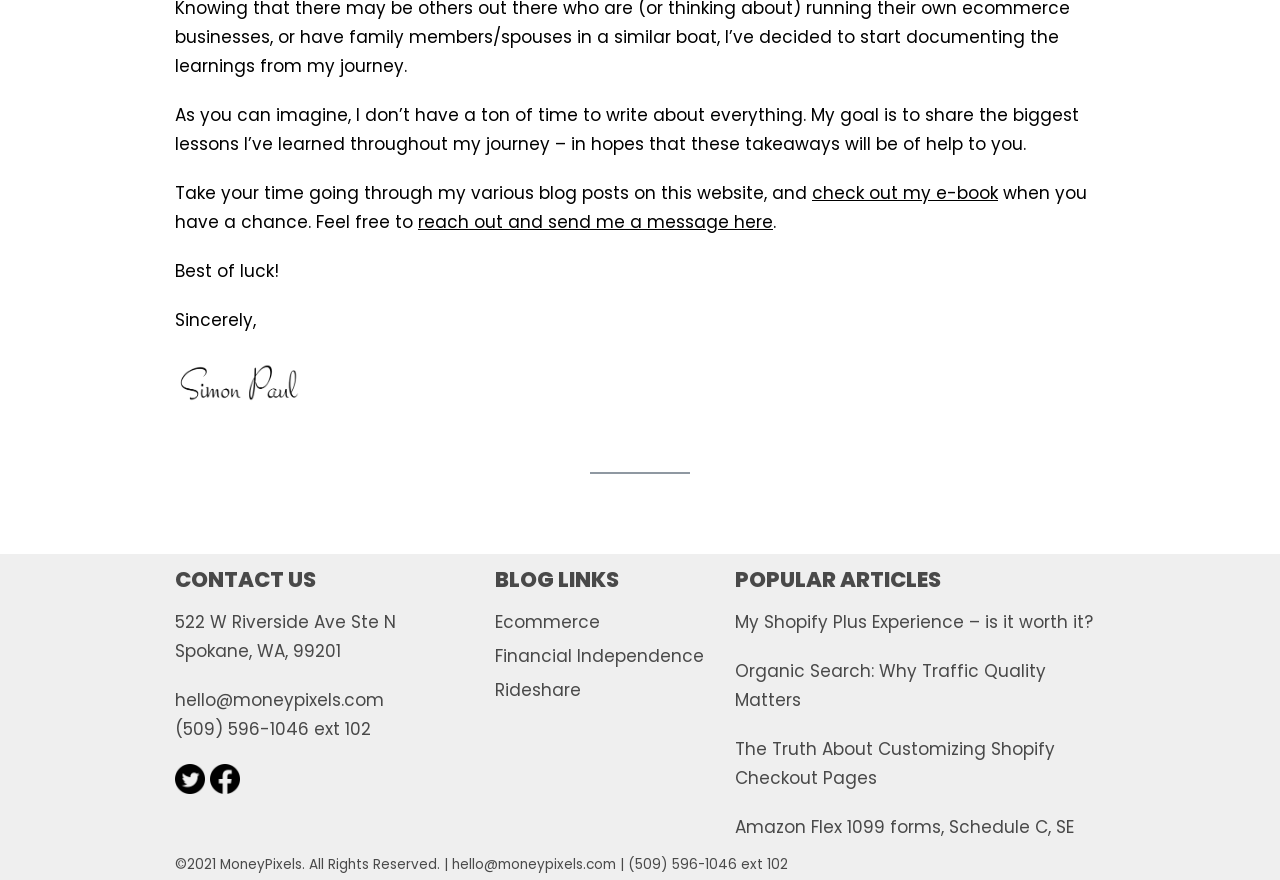Please locate the clickable area by providing the bounding box coordinates to follow this instruction: "check out my e-book".

[0.634, 0.206, 0.78, 0.233]